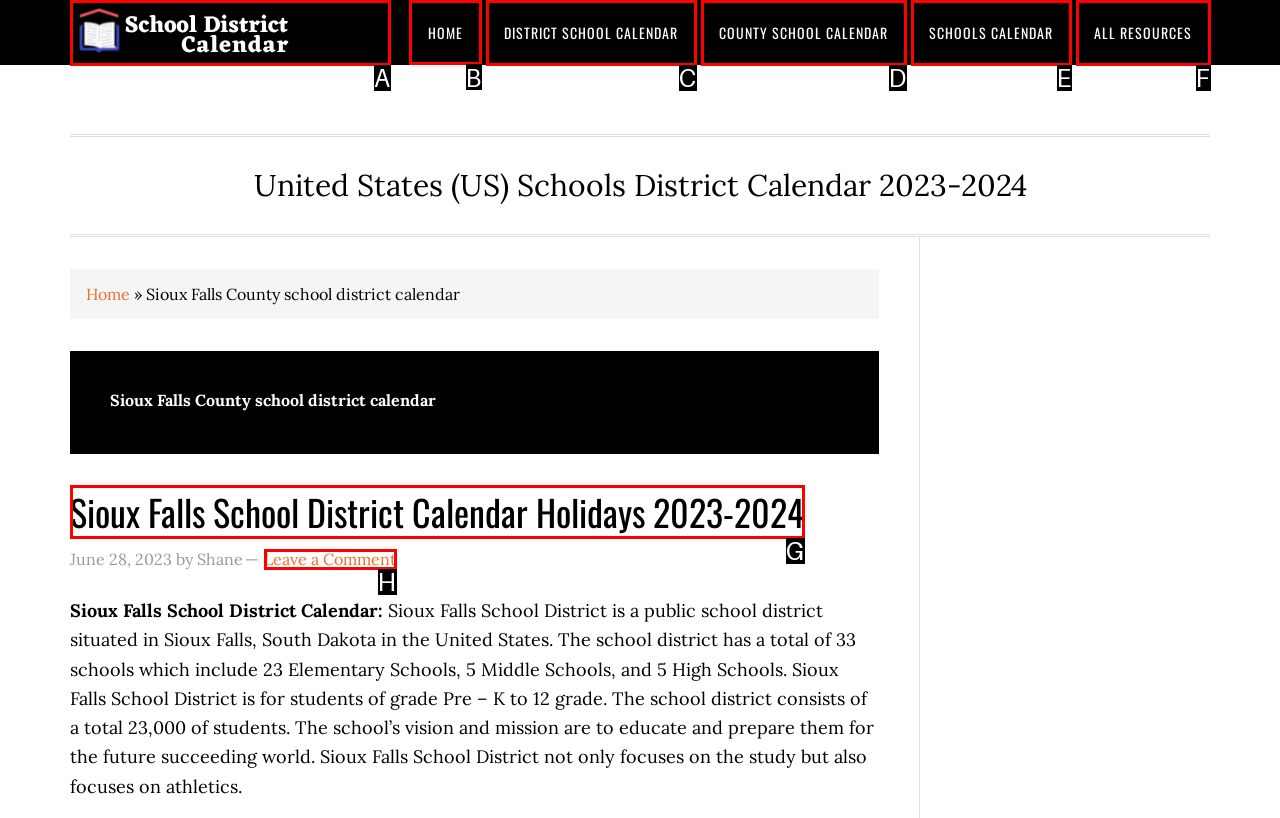Identify the correct choice to execute this task: Go to HOME
Respond with the letter corresponding to the right option from the available choices.

B